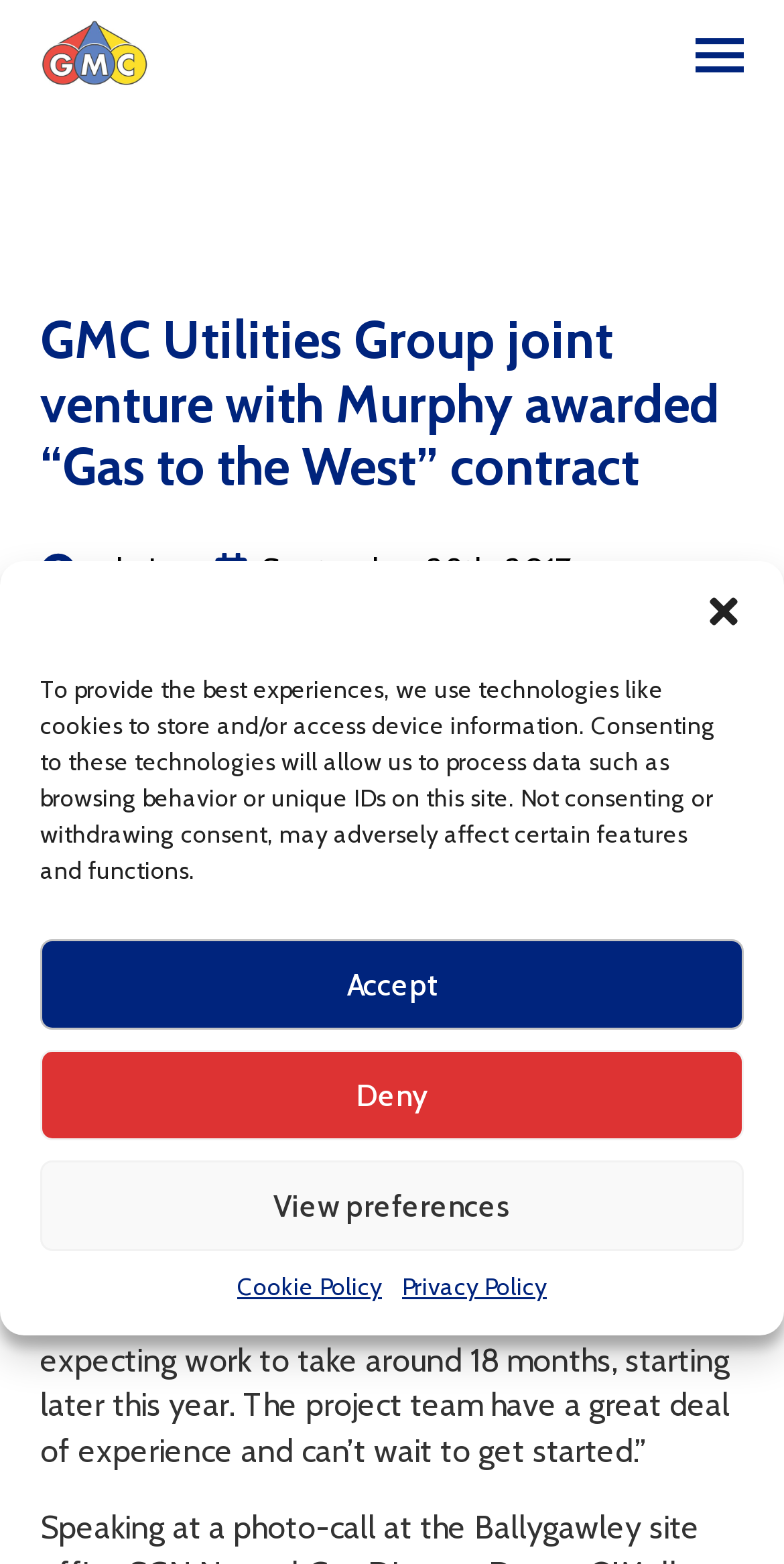What is the name of the joint venture?
By examining the image, provide a one-word or phrase answer.

Murphy GMC